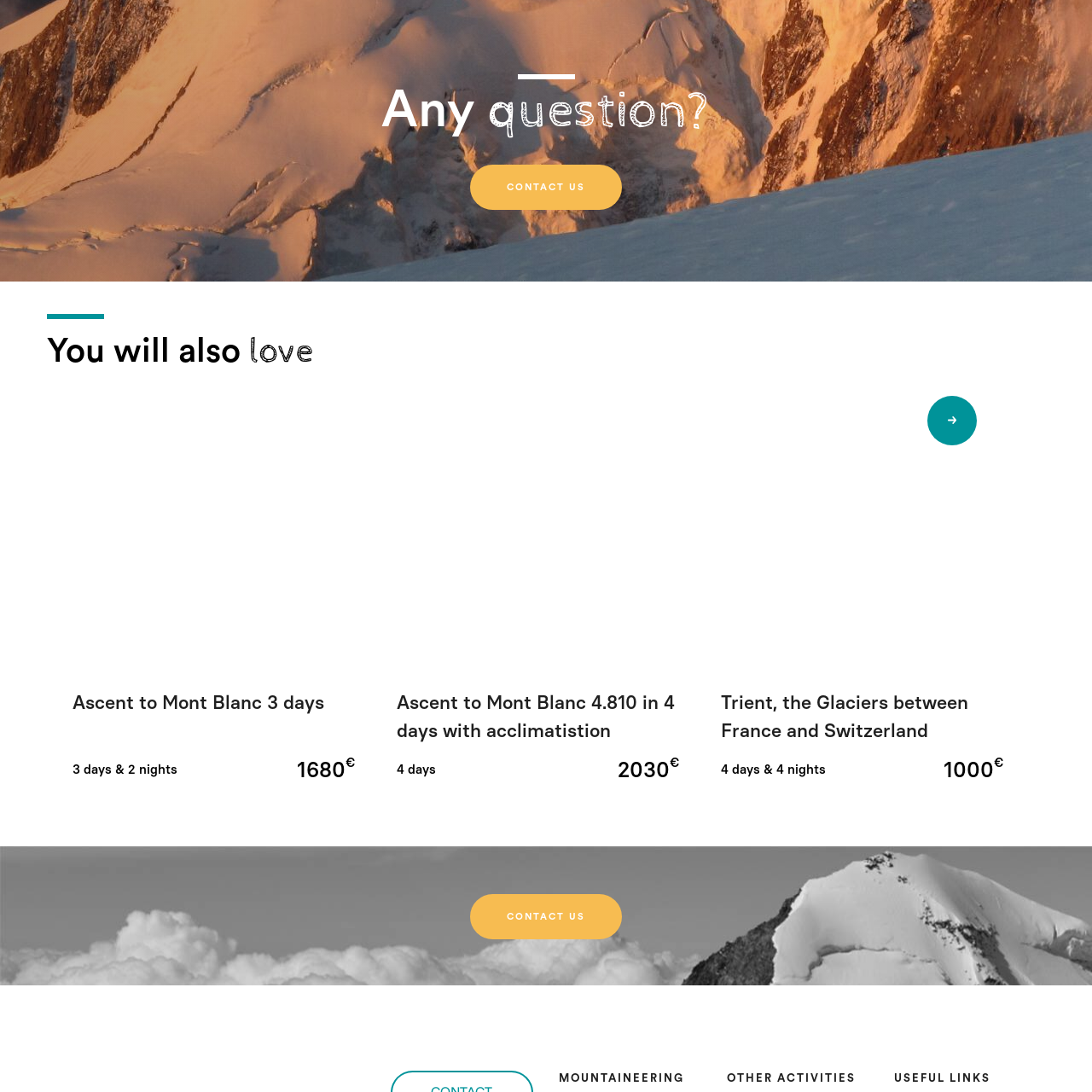What type of enthusiasts is this trek ideal for?
Carefully analyze the image within the red bounding box and give a comprehensive response to the question using details from the image.

The caption states that this trek is 'ideal for outdoor enthusiasts', suggesting that it is suitable for people who enjoy outdoor activities and nature exploration.